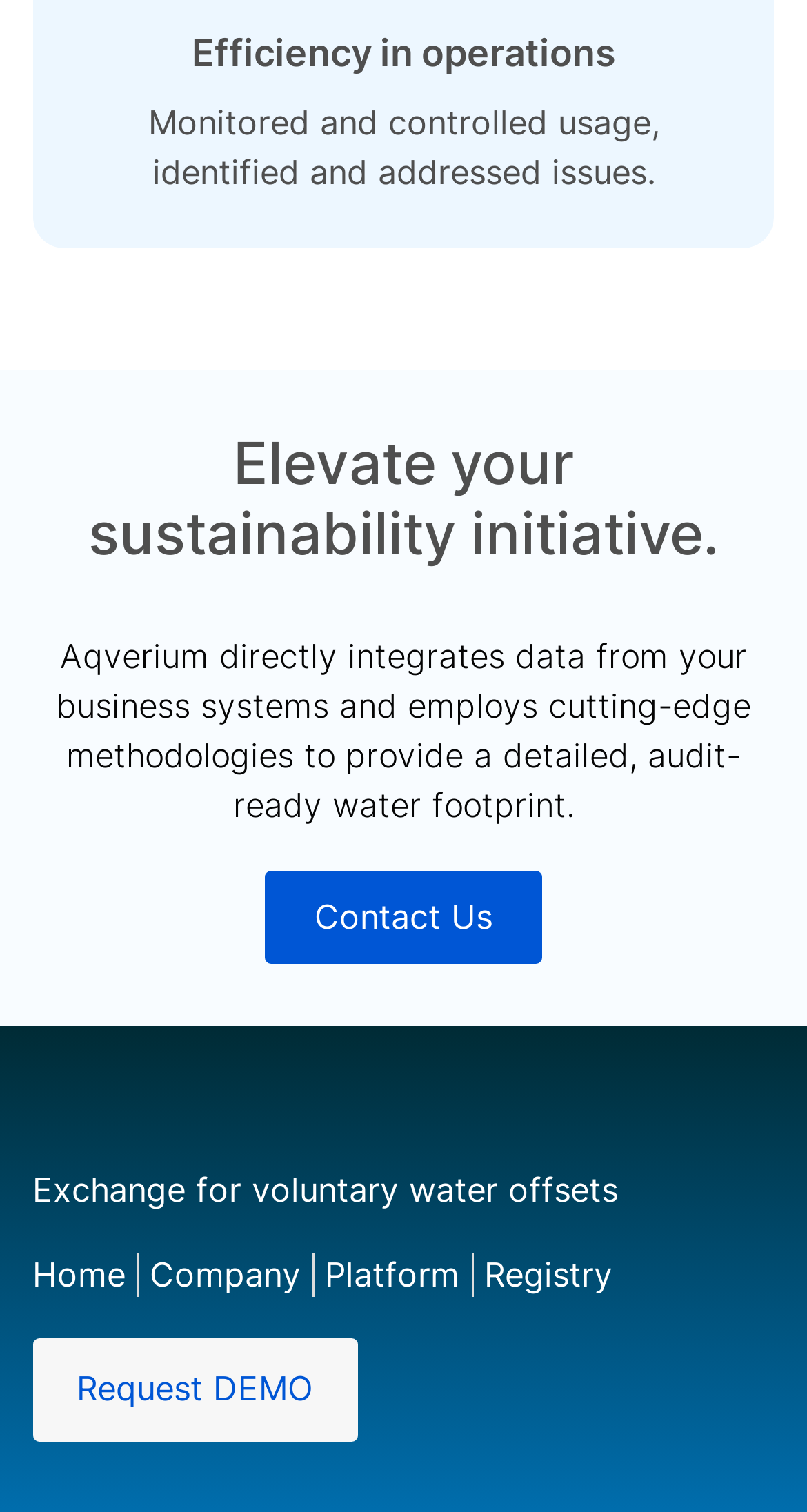What is mentioned as a possible action for voluntary water offsets?
Give a detailed response to the question by analyzing the screenshot.

The StaticText element mentions 'Exchange for voluntary water offsets', which suggests that users can exchange something (possibly credits or tokens) for voluntary water offsets, which is a way to offset their water usage.